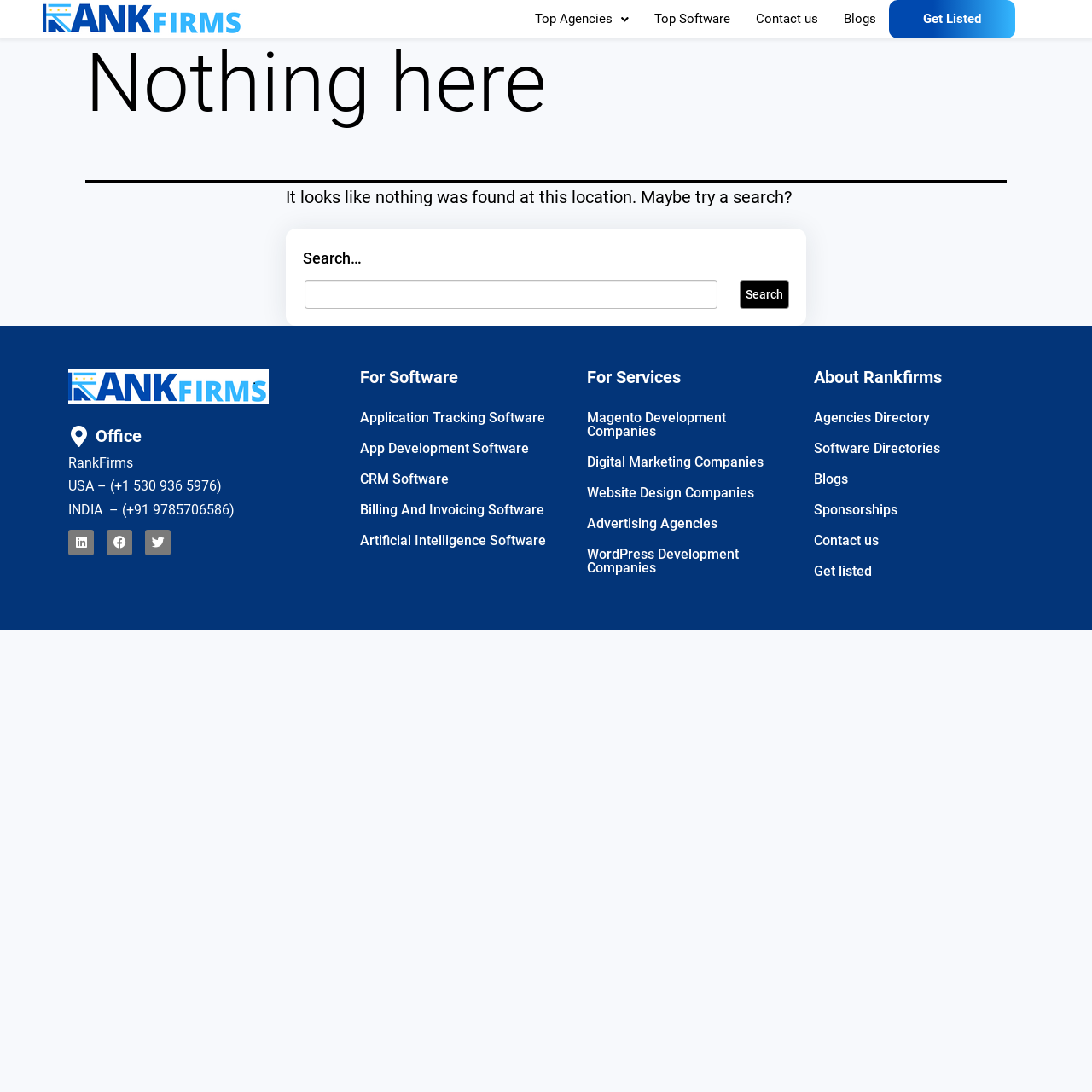Please identify the bounding box coordinates of the clickable element to fulfill the following instruction: "Click the Post Comment button". The coordinates should be four float numbers between 0 and 1, i.e., [left, top, right, bottom].

None